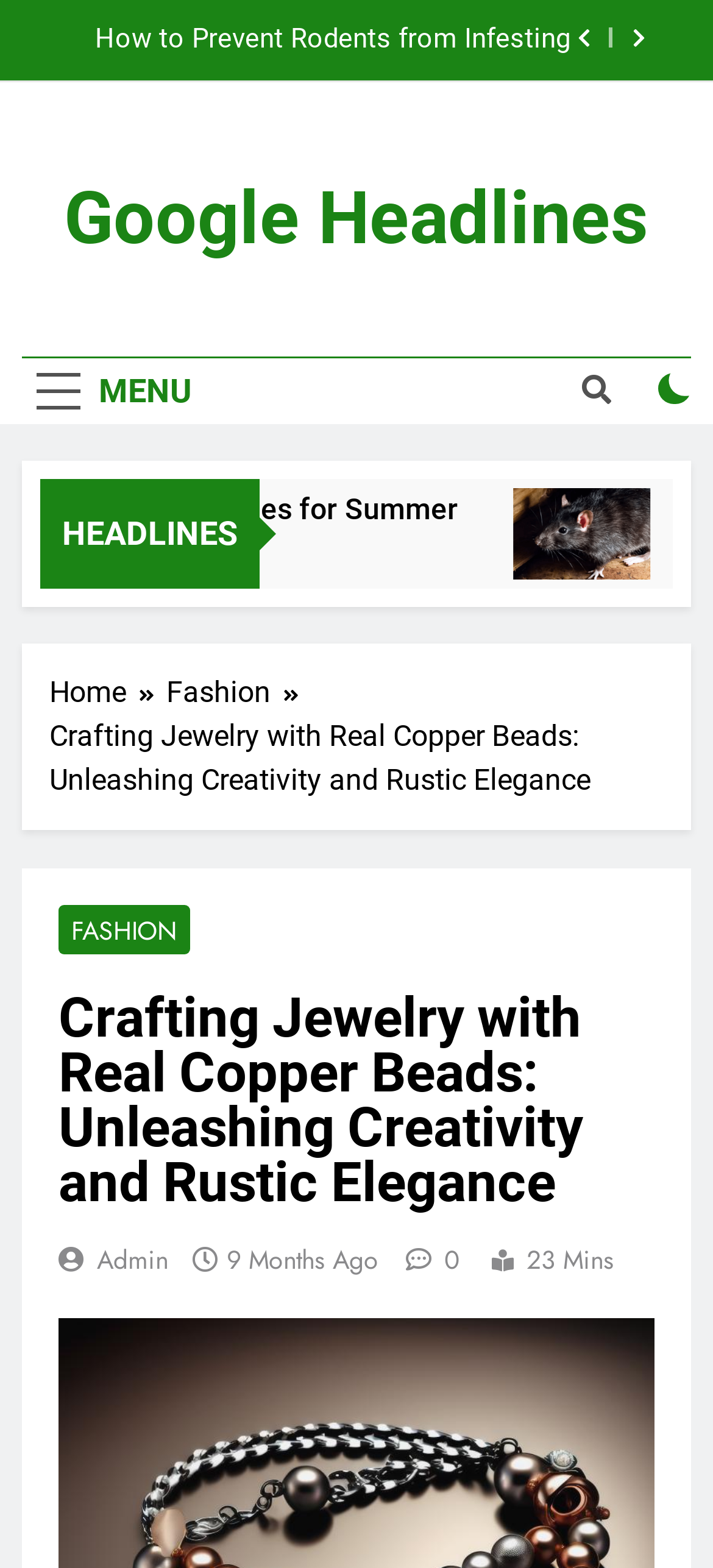What is the estimated reading time of the article?
Analyze the screenshot and provide a detailed answer to the question.

I found the estimated reading time of the article by looking at the text '23 Mins' located at the bottom of the article. This text indicates the estimated time it takes to read the article.